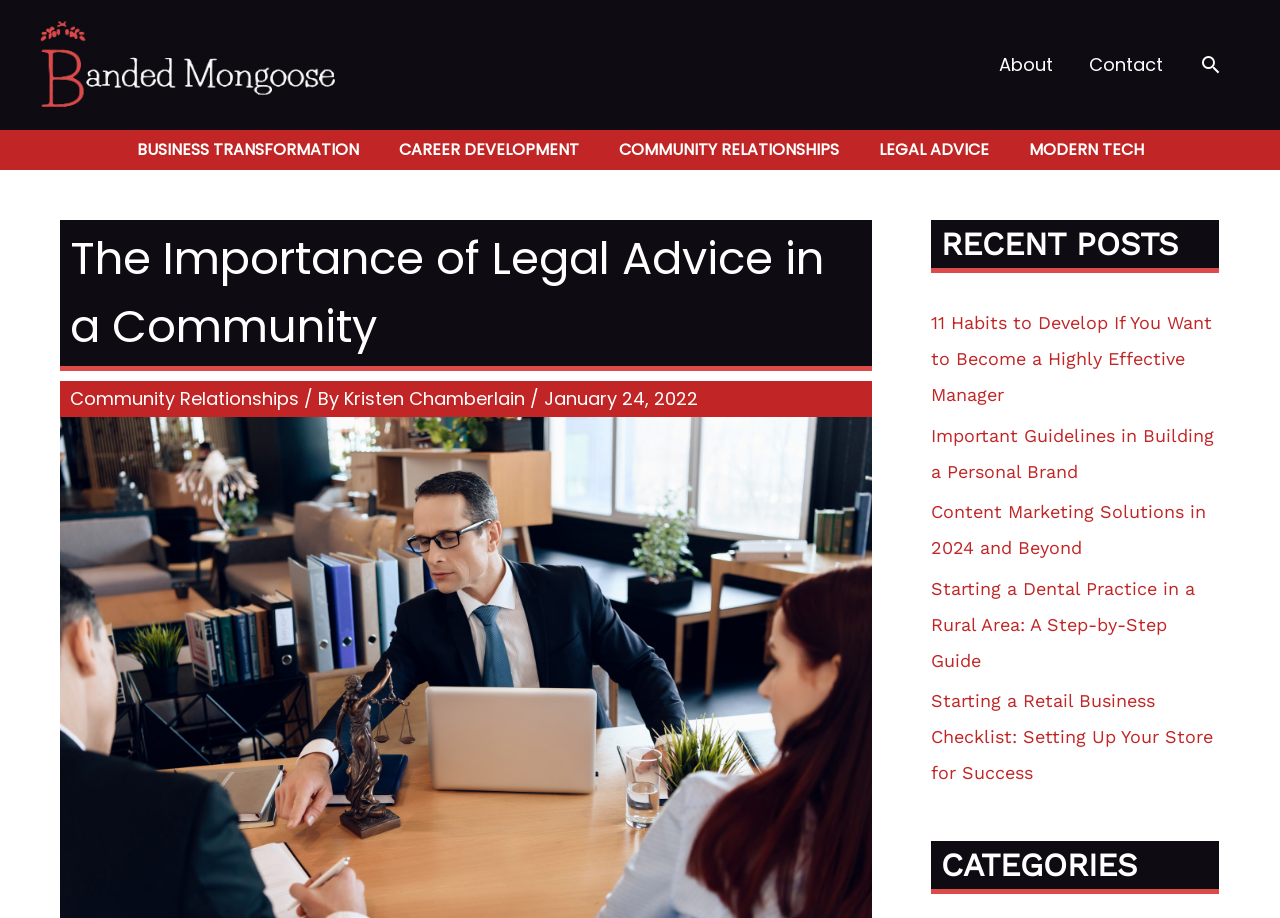What are the categories listed on the webpage?
Based on the screenshot, provide a one-word or short-phrase response.

Recent Posts, Categories